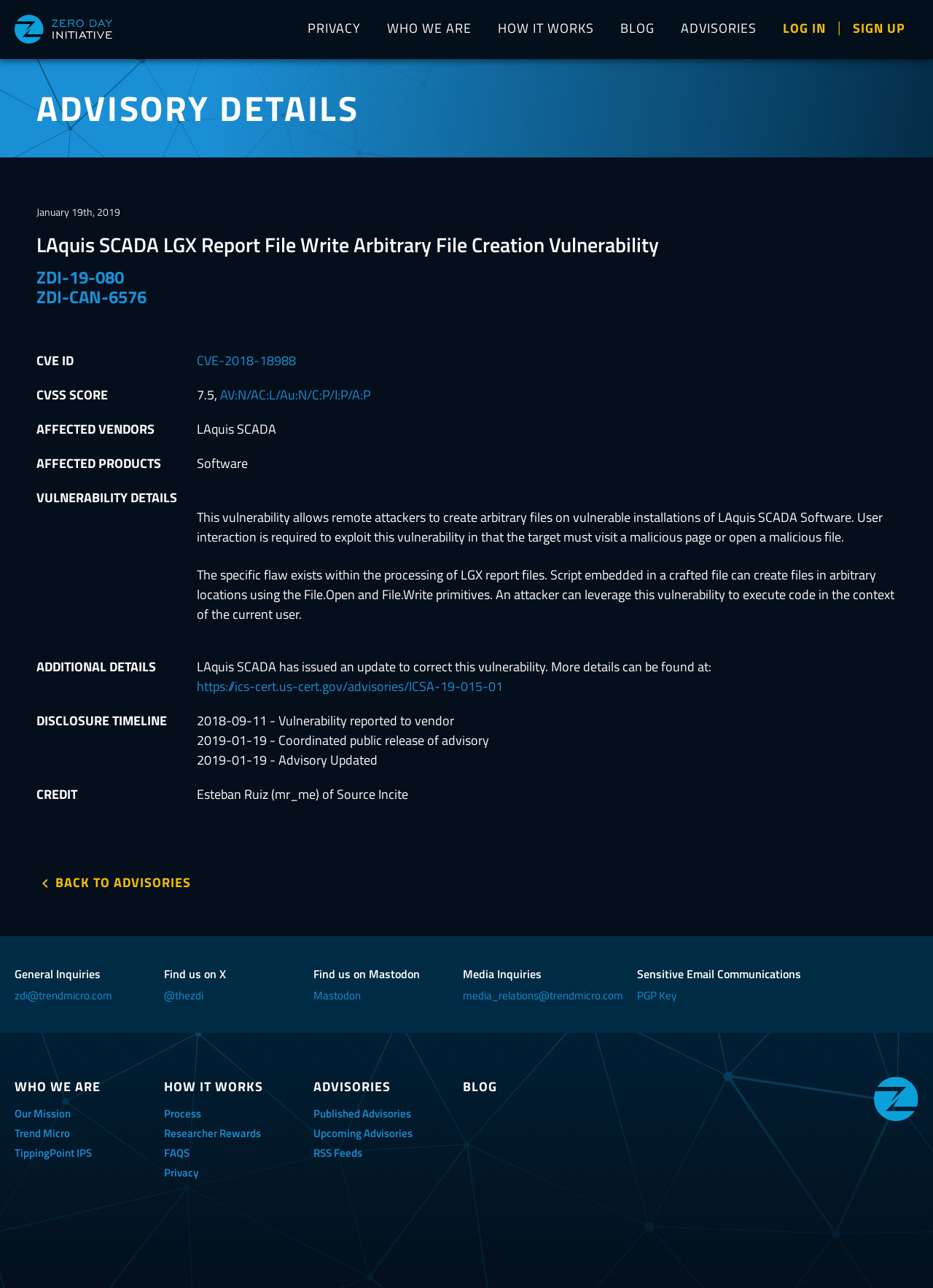Determine the bounding box coordinates for the area you should click to complete the following instruction: "Visit the ICS-CERT advisory page".

[0.211, 0.525, 0.539, 0.54]